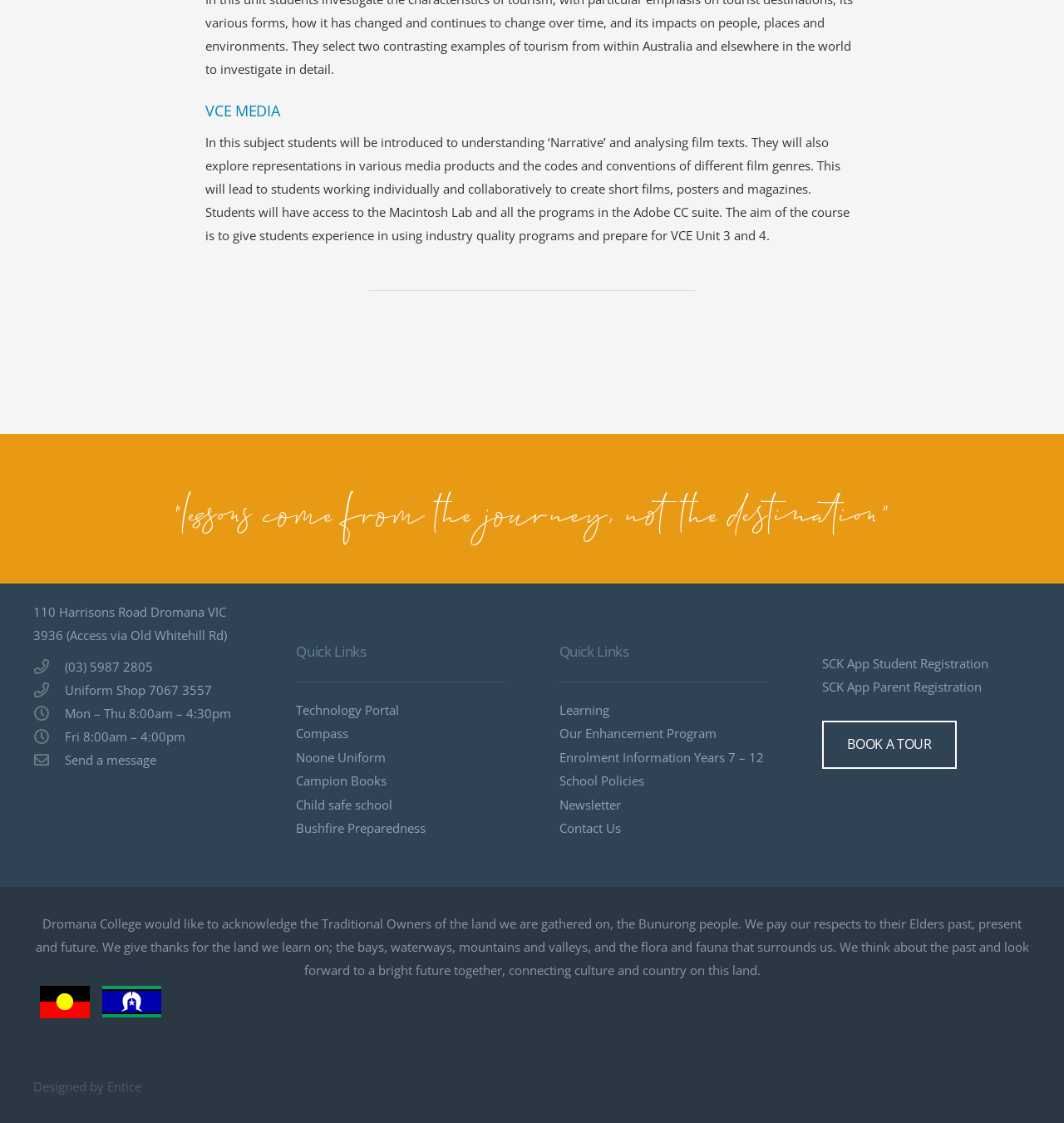Provide a short, one-word or phrase answer to the question below:
What is the aim of the VCE Media course?

To give students experience in using industry quality programs